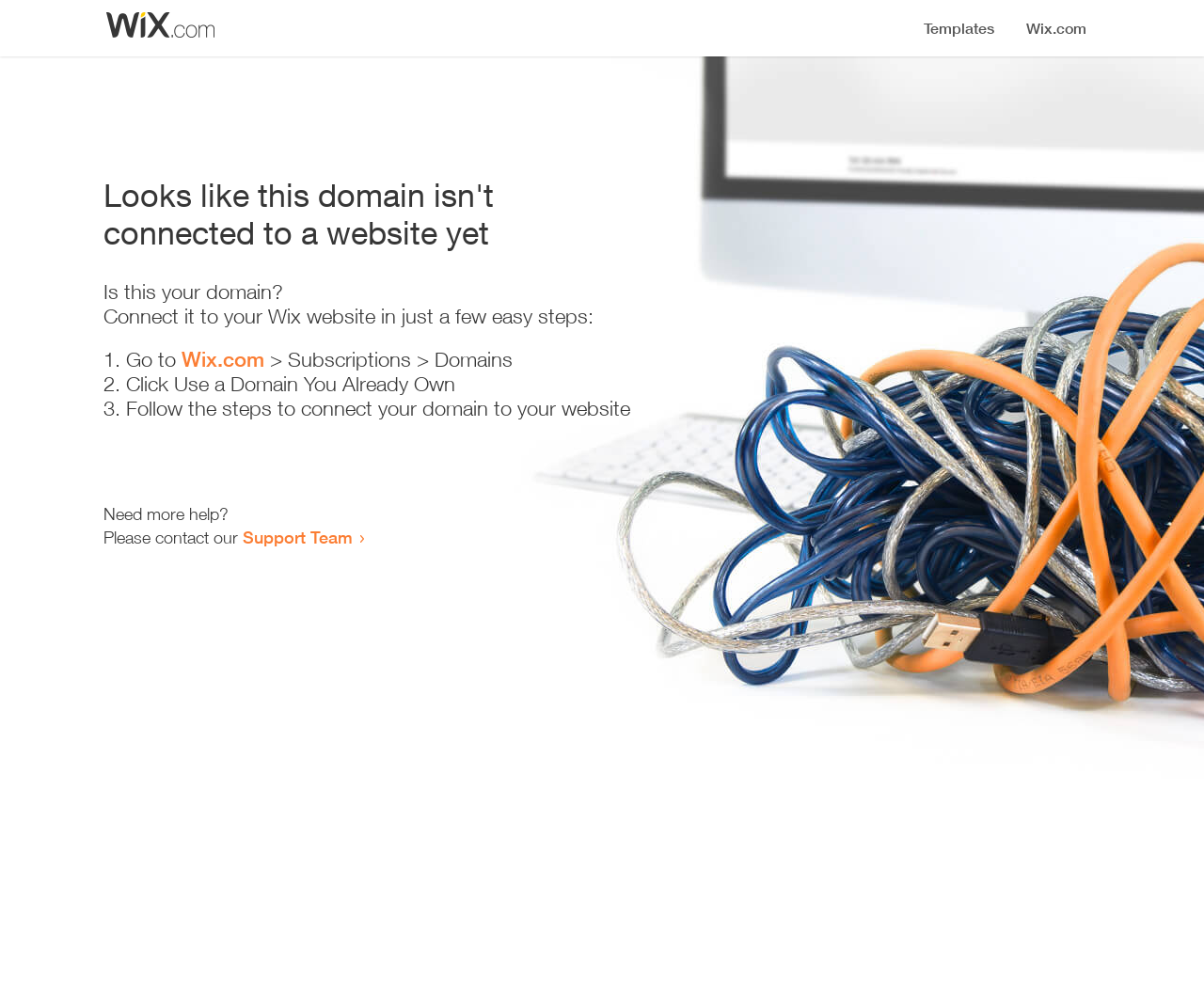How many steps are required to connect the domain?
Using the image, answer in one word or phrase.

3